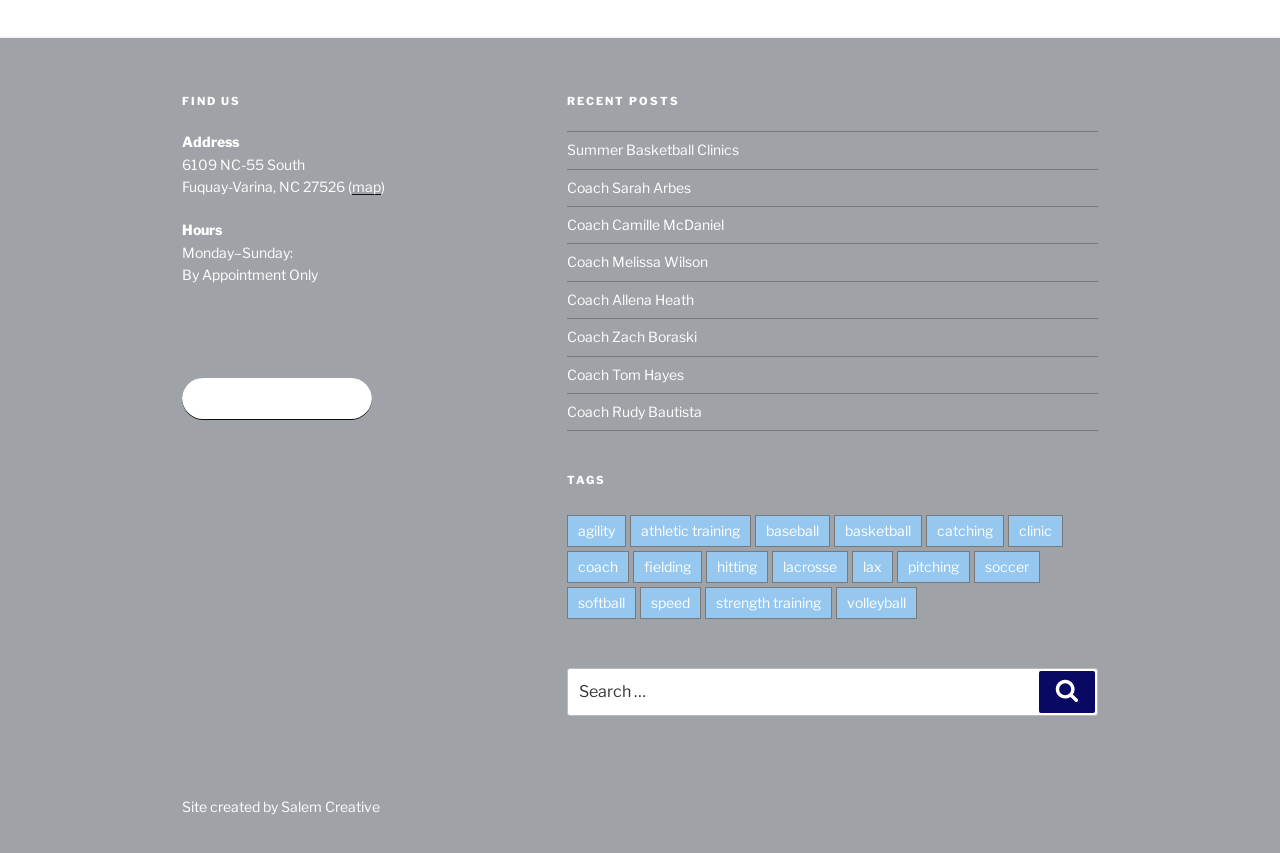Identify the bounding box coordinates for the element you need to click to achieve the following task: "Find us". The coordinates must be four float values ranging from 0 to 1, formatted as [left, top, right, bottom].

[0.142, 0.11, 0.4, 0.128]